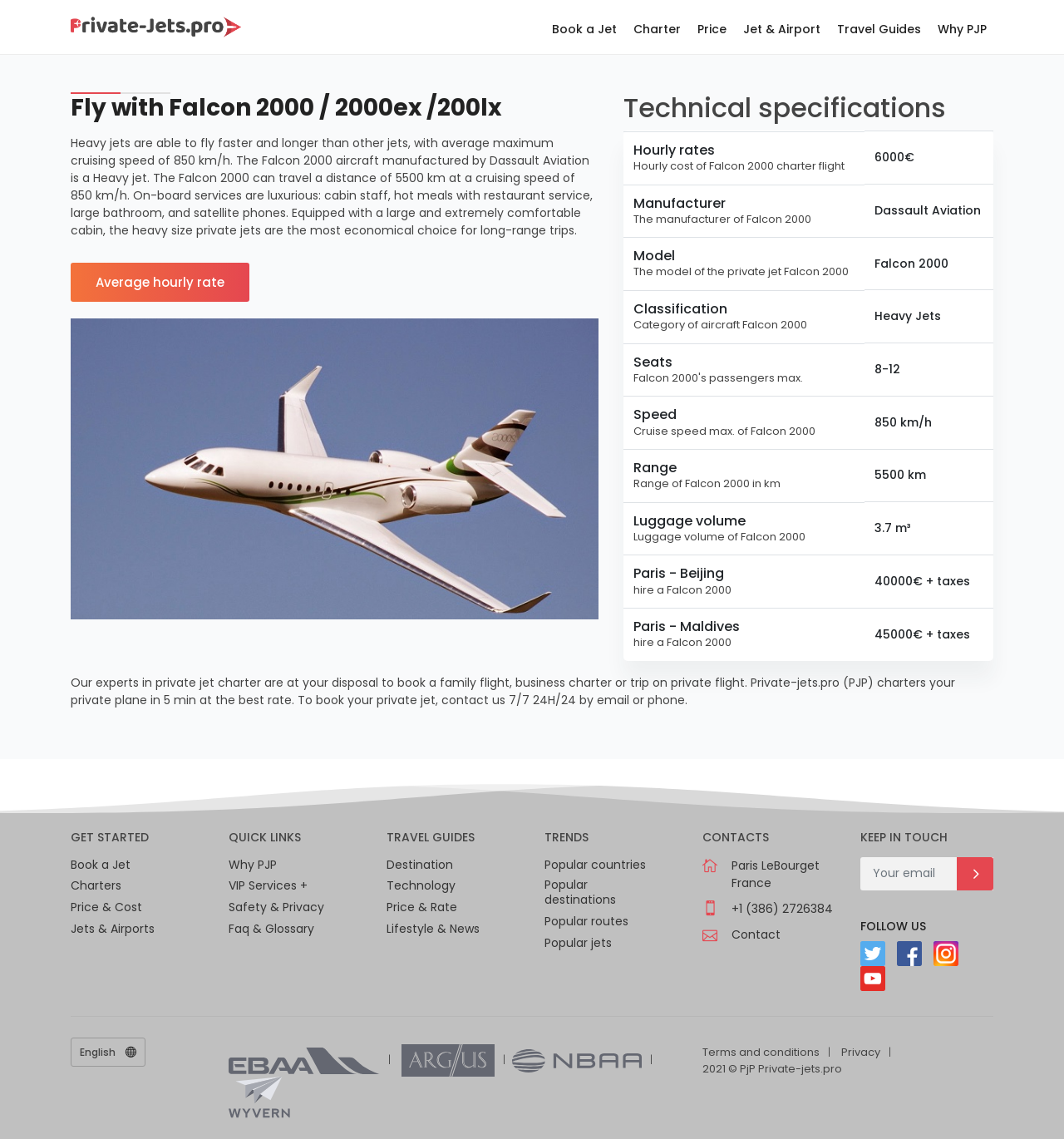Find the bounding box of the web element that fits this description: "Charter".

[0.589, 0.018, 0.646, 0.041]